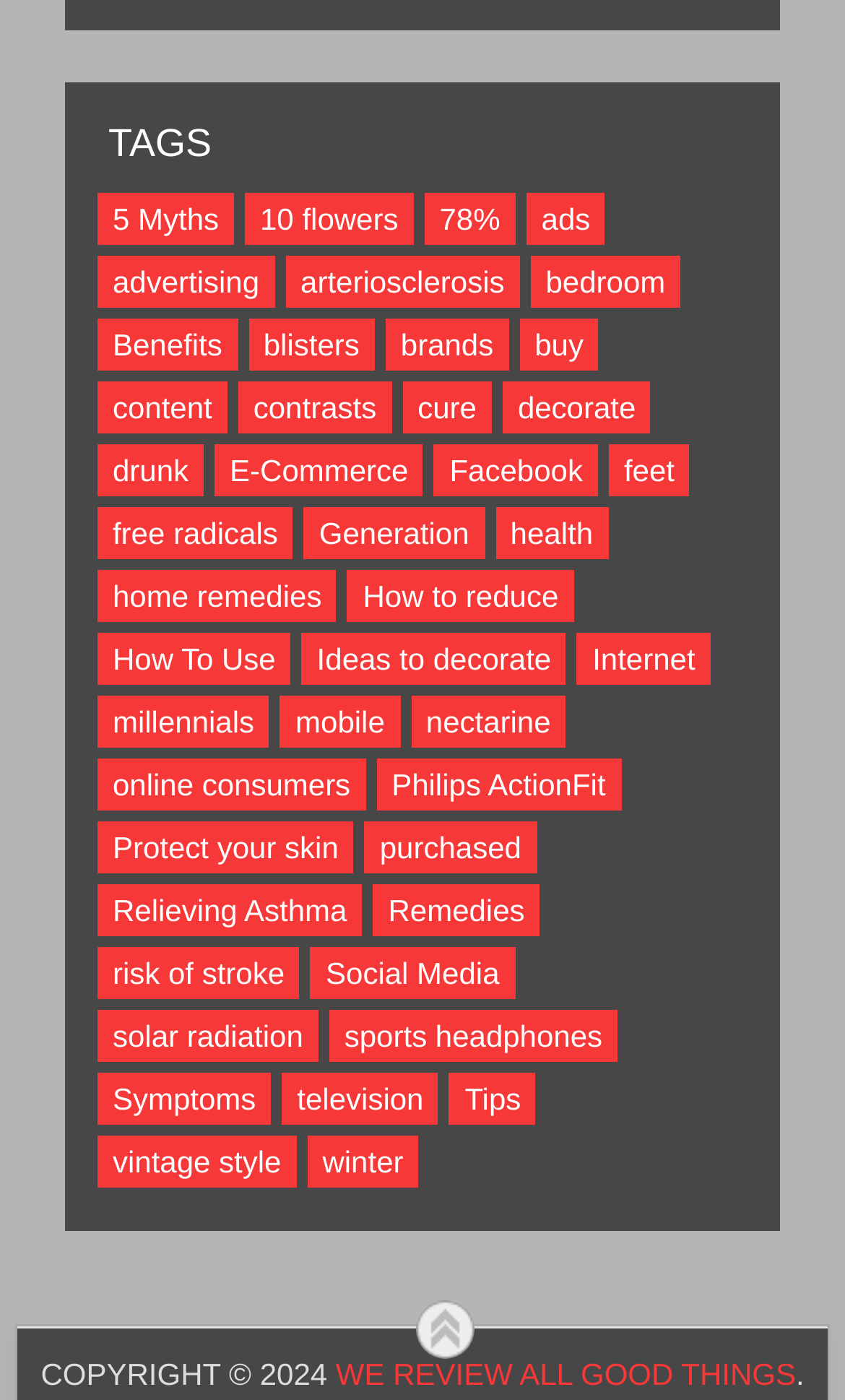How many links are categorized under 'TAGS'?
Please respond to the question thoroughly and include all relevant details.

There are nine links listed under the heading 'TAGS' at the top of the webpage, including '5 Myths', '10 flowers', '78%', and others.